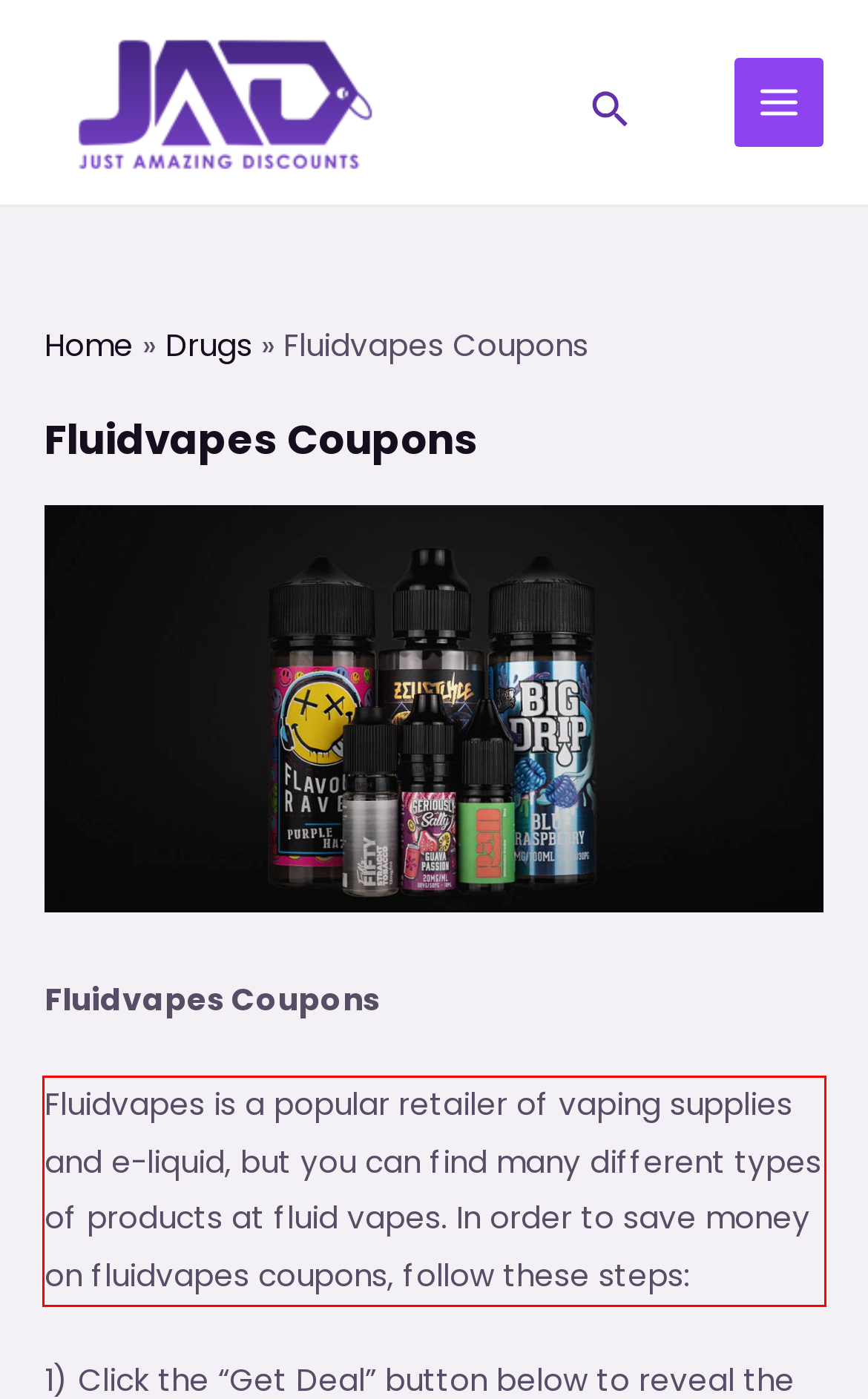Review the screenshot of the webpage and recognize the text inside the red rectangle bounding box. Provide the extracted text content.

Fluidvapes is a popular retailer of vaping supplies and e-liquid, but you can find many different types of products at fluid vapes. In order to save money on fluidvapes coupons, follow these steps: